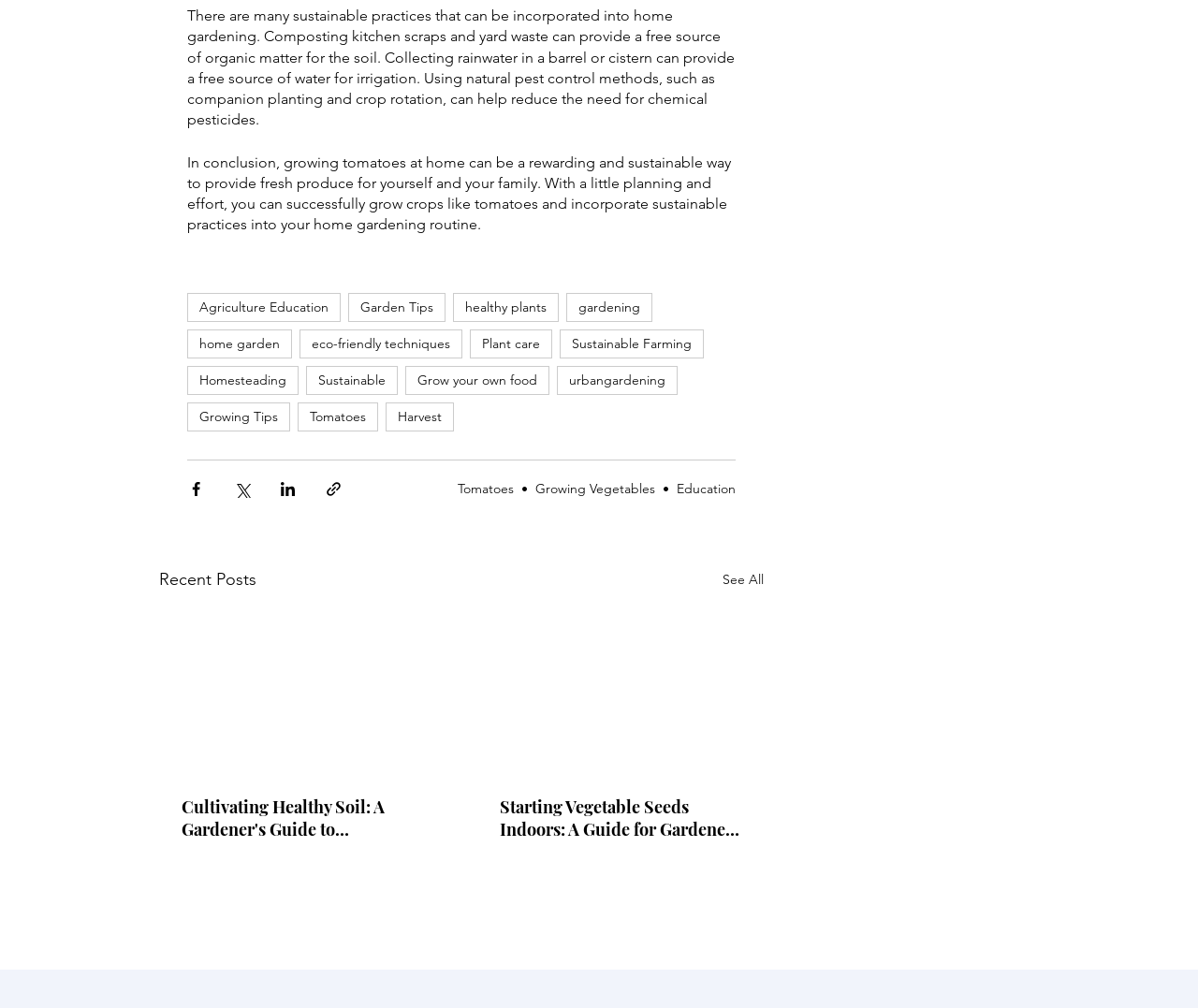Find the bounding box coordinates of the element I should click to carry out the following instruction: "Click on the 'Growing Tips' link".

[0.156, 0.399, 0.242, 0.428]